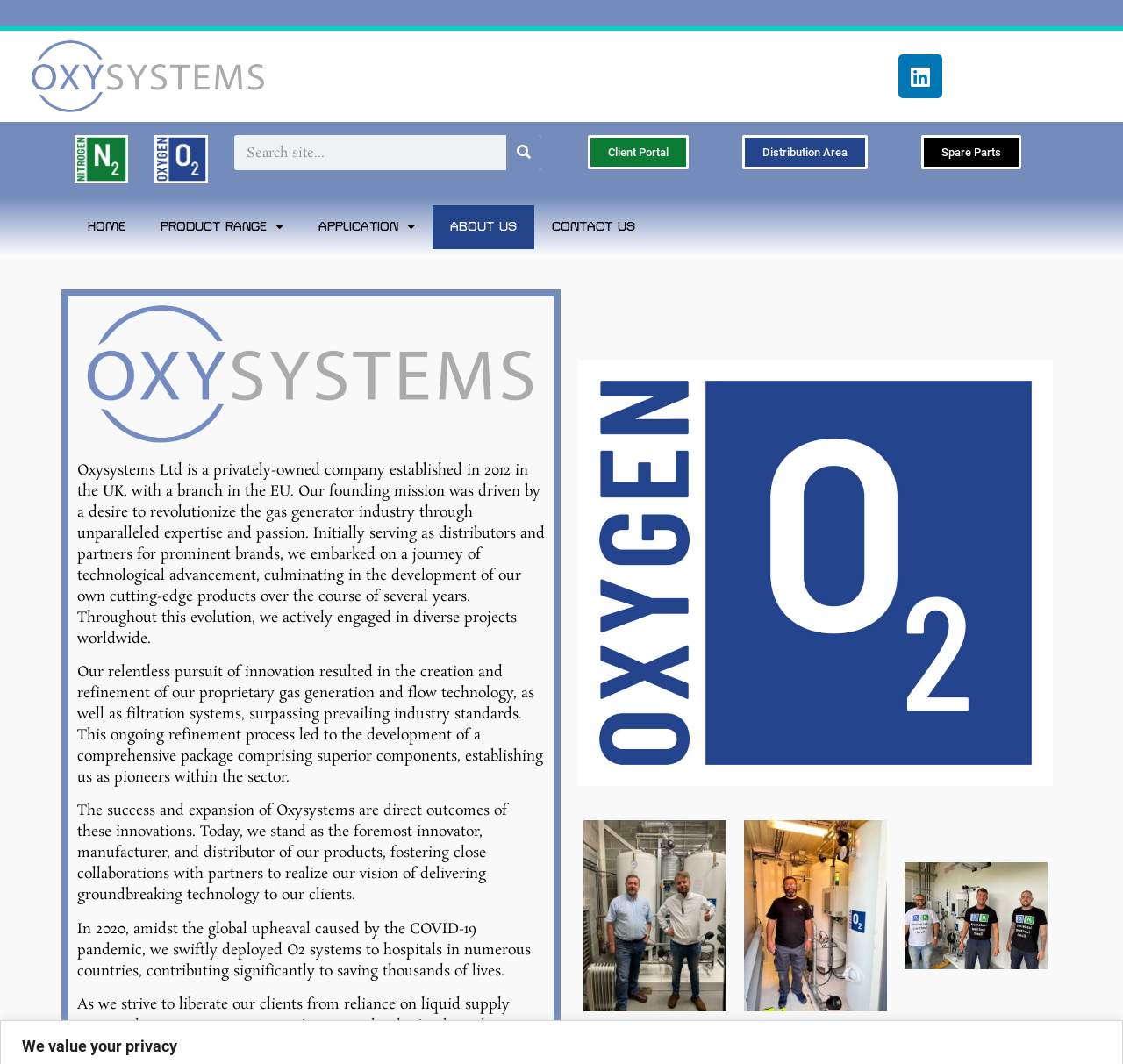What is the company name mentioned on the webpage?
Provide a comprehensive and detailed answer to the question.

The company name is mentioned in the image with the ID 257, which is an image of the company logo, and also in the StaticText with ID 271, which provides a brief introduction to the company.